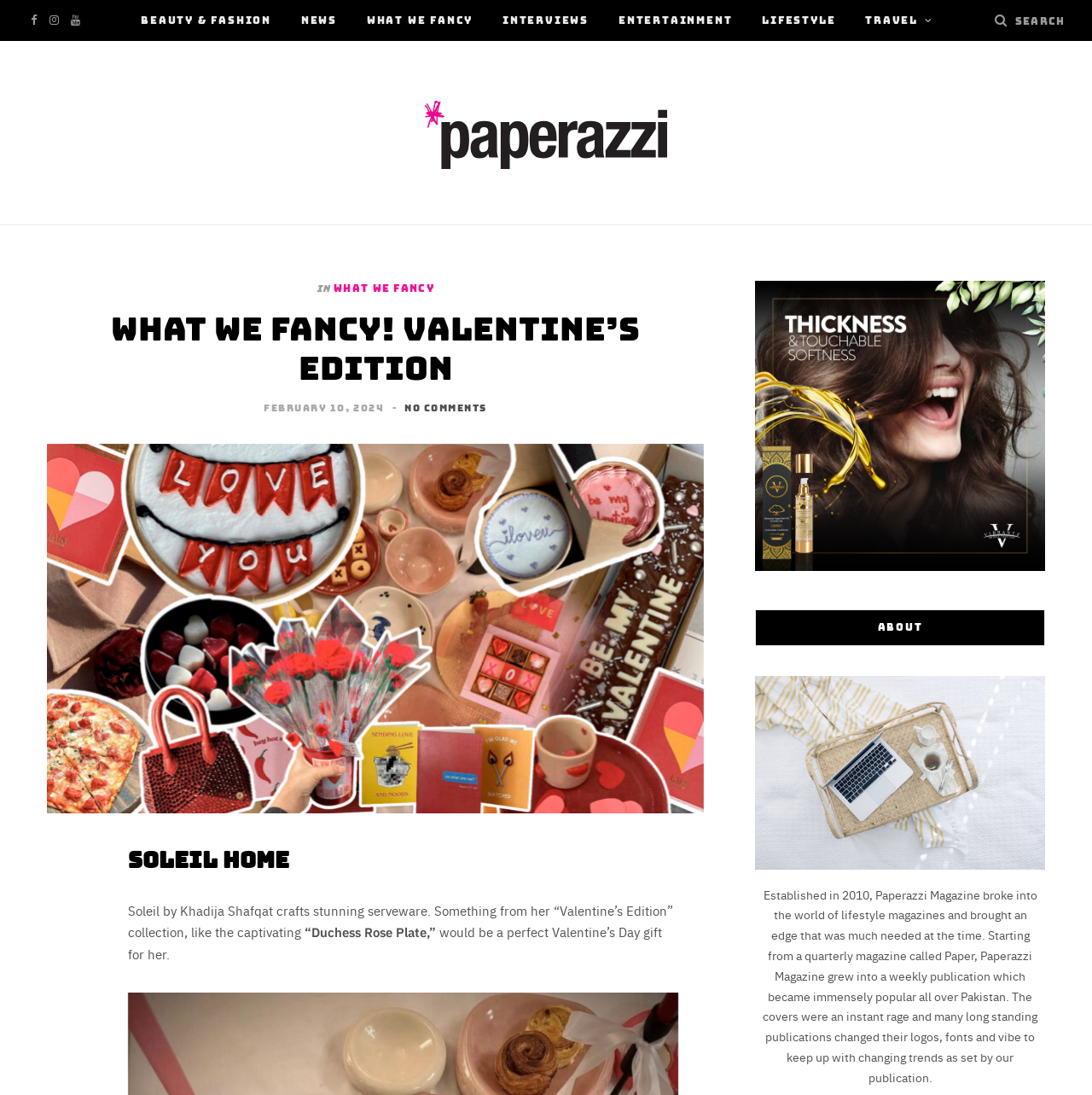Please answer the following query using a single word or phrase: 
When was Paperazzi Magazine established?

2010